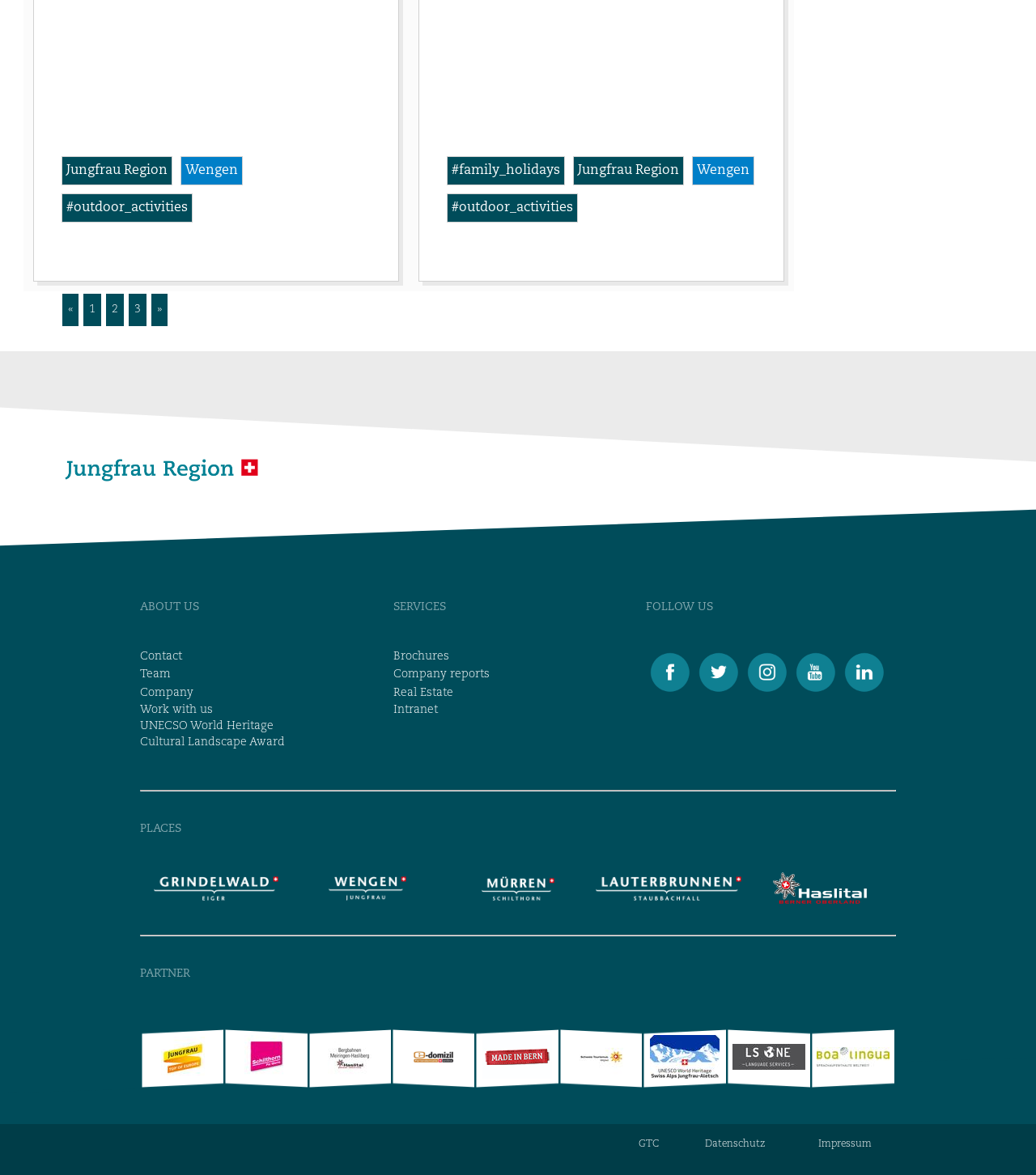What is the logo of the website?
Utilize the information in the image to give a detailed answer to the question.

I looked at the top-left corner of the webpage and found an image with the description 'Jungfrau Region Logo', which suggests that it is the logo of the website.